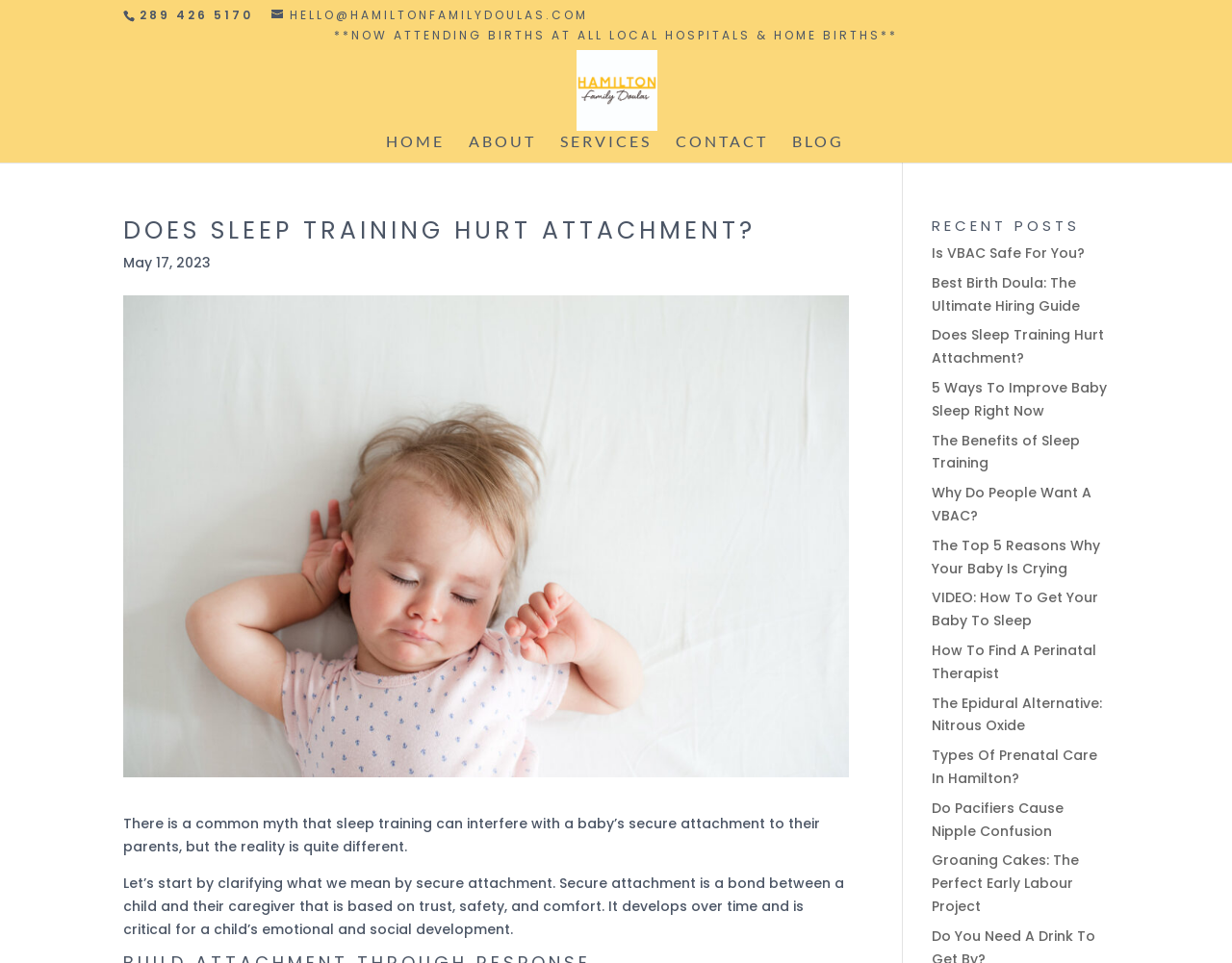Determine the bounding box coordinates of the area to click in order to meet this instruction: "Click the 'HOME' link".

[0.313, 0.14, 0.361, 0.169]